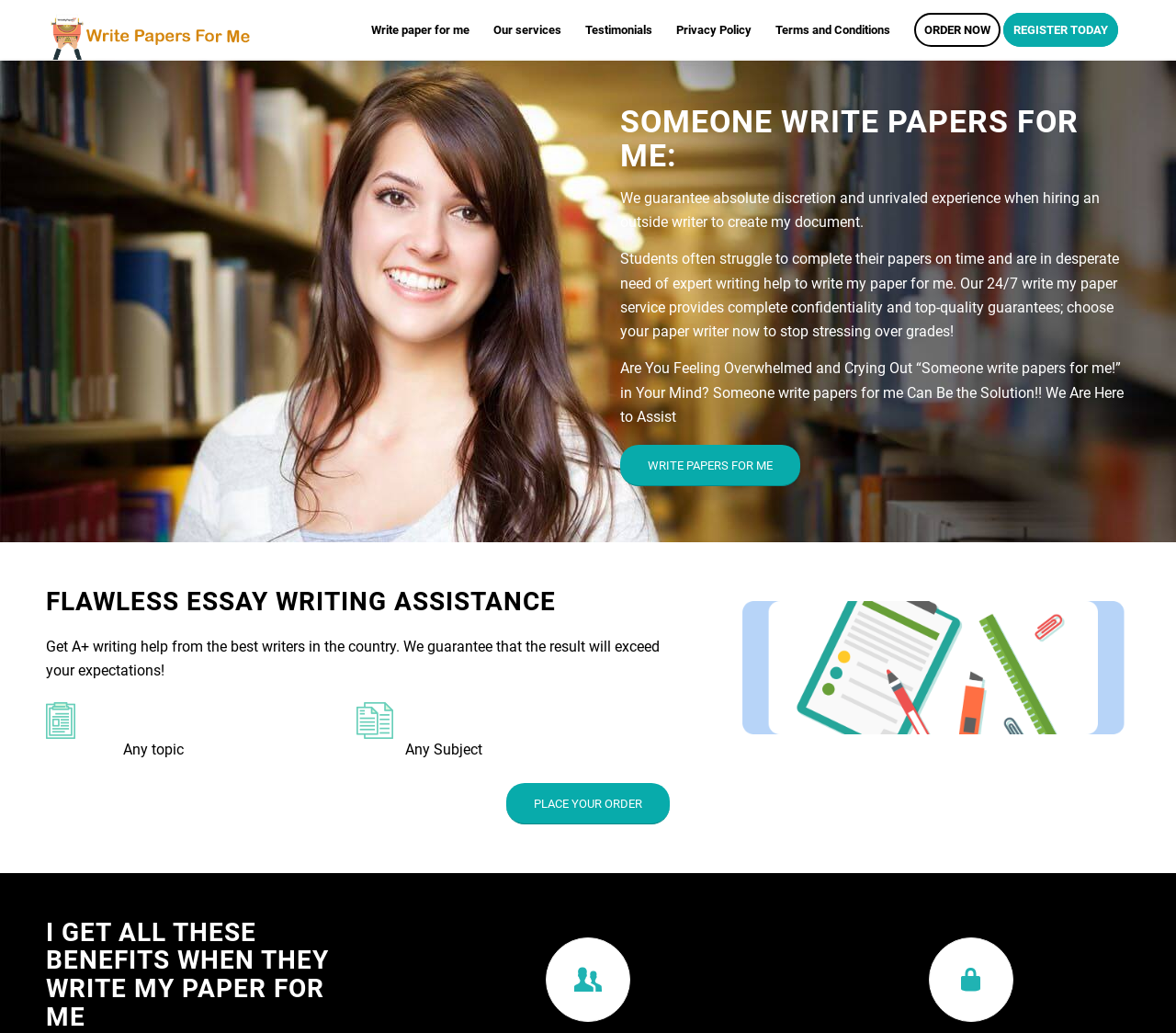Locate the bounding box coordinates of the area you need to click to fulfill this instruction: 'Click on the 'PLACE YOUR ORDER' button'. The coordinates must be in the form of four float numbers ranging from 0 to 1: [left, top, right, bottom].

[0.43, 0.758, 0.57, 0.798]